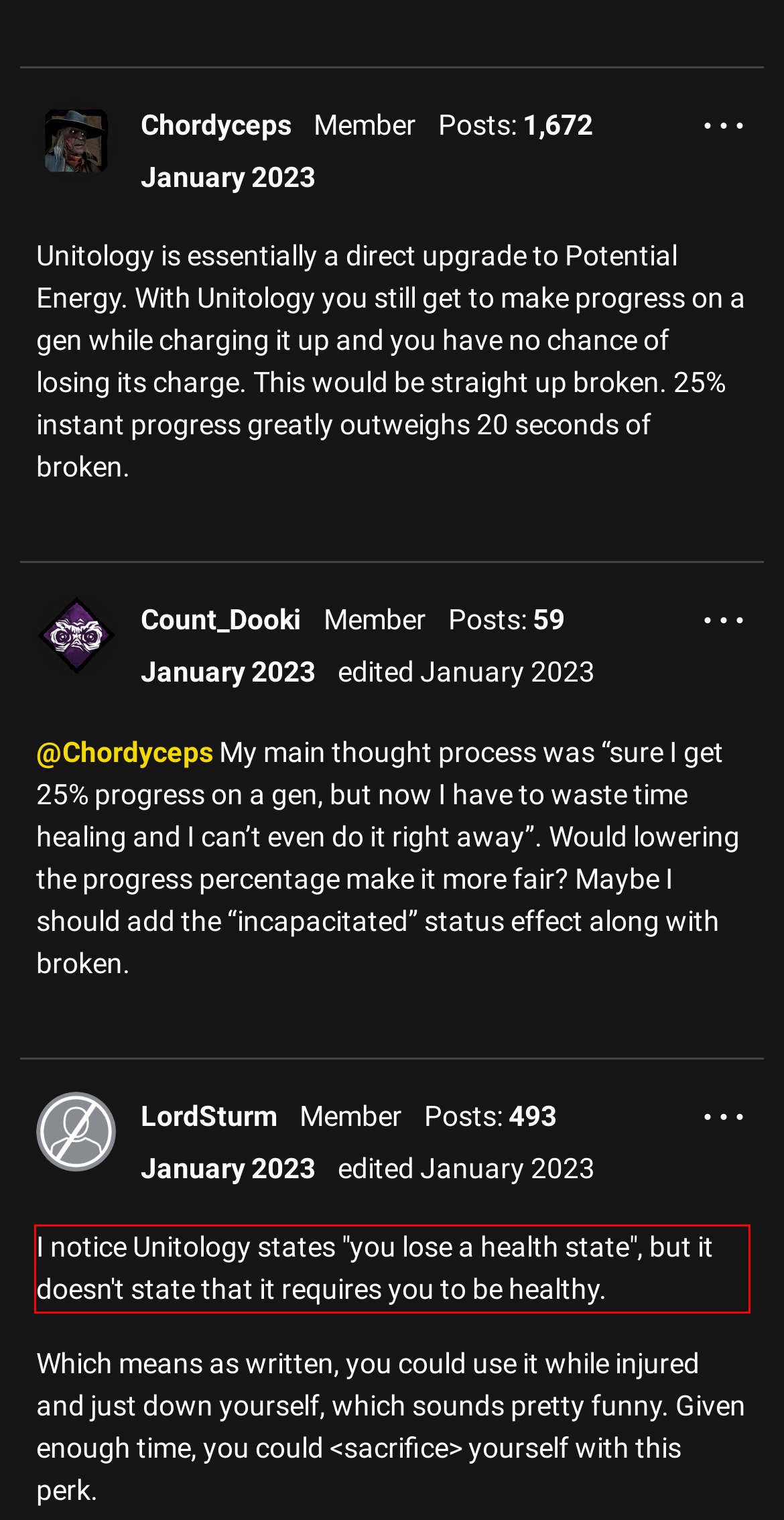Please identify the text within the red rectangular bounding box in the provided webpage screenshot.

I notice Unitology states "you lose a health state", but it doesn't state that it requires you to be healthy.